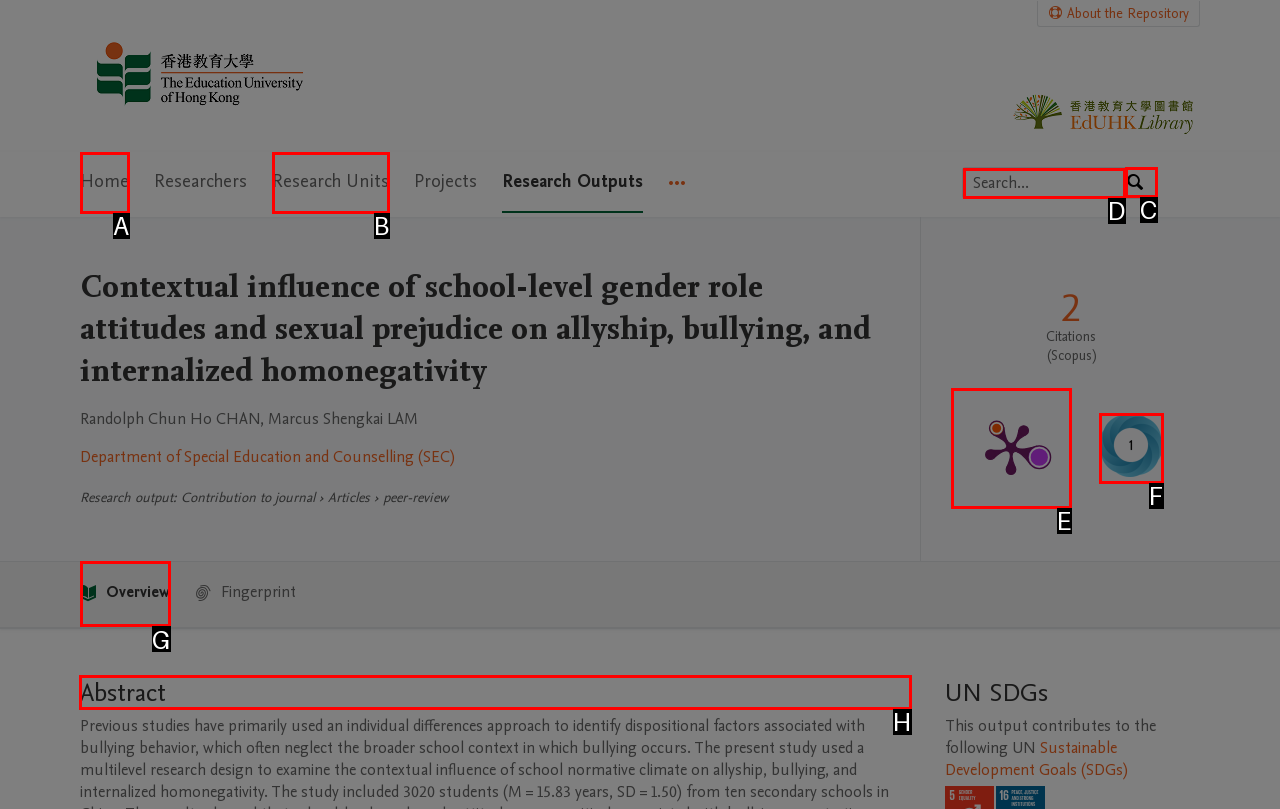Find the HTML element to click in order to complete this task: Read the abstract
Answer with the letter of the correct option.

H